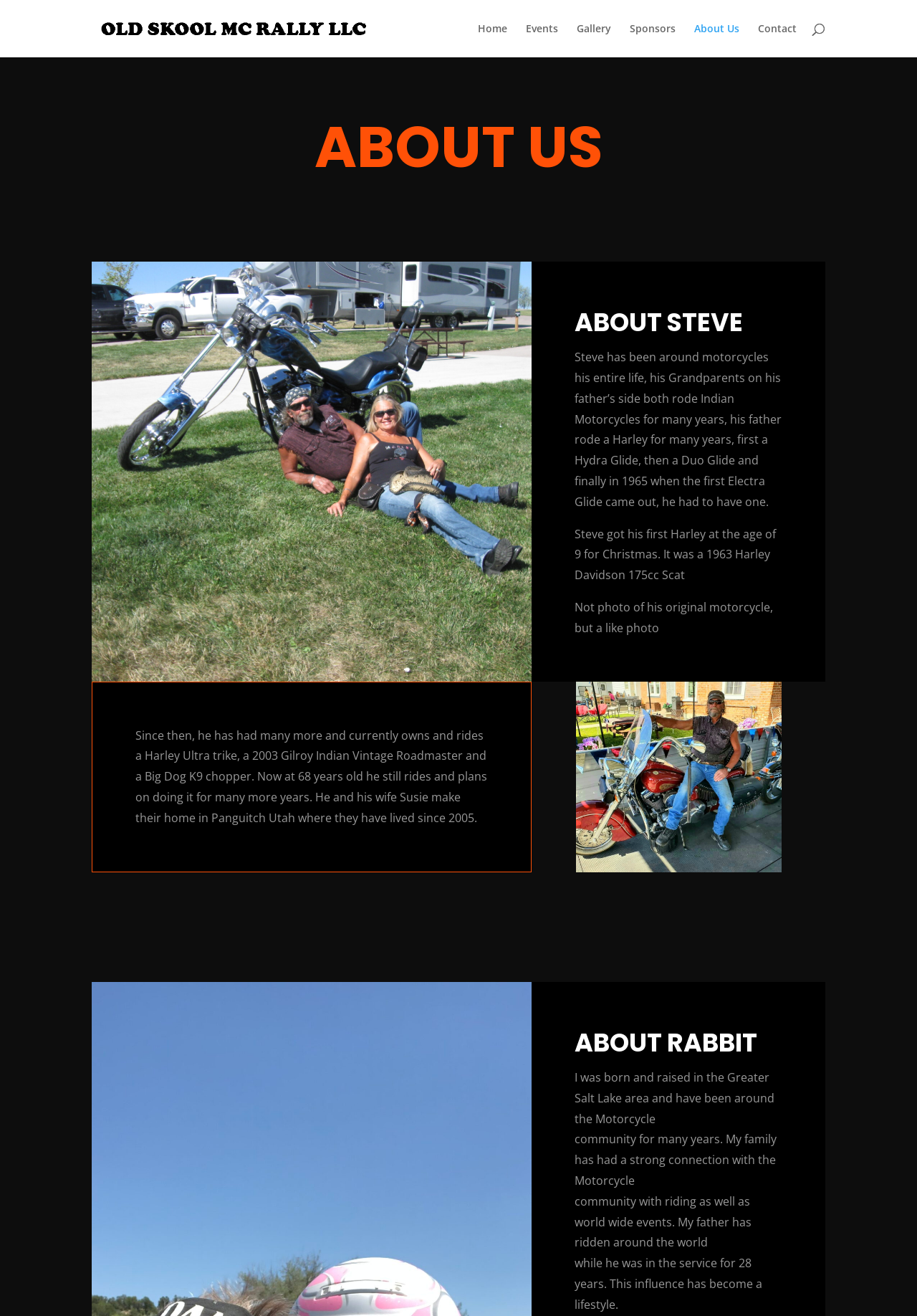Write an exhaustive caption that covers the webpage's main aspects.

The webpage is about the "Panguitch Old Skool MC Rally" and its organizers, Steve and Rabbit. At the top, there is a logo image of "Panguitch Old Skool MC Rally" with a link to the same name. Below the logo, there is a navigation menu with links to "Home", "Events", "Gallery", "Sponsors", "About Us", and "Contact", aligned horizontally across the page.

The main content of the page is divided into two sections, "ABOUT US" and "ABOUT STEVE", with headings in a larger font size. The "ABOUT STEVE" section is located below the navigation menu and occupies the majority of the page. It contains a series of paragraphs describing Steve's life and experience with motorcycles. The text is arranged in a single column, with each paragraph separated by a small gap.

Steve's story begins with his family's history with motorcycles, including his grandparents and father. The text then describes how Steve got his first Harley at the age of 9 and has since owned and ridden many more. There is a mention of a photo, but it is not displayed on the page. The text continues to describe Steve's current motorcycles and his plans to continue riding.

Below Steve's story, there is another section titled "ABOUT RABBIT", which describes Rabbit's background and connection to the motorcycle community. The text is arranged in a similar format to Steve's story, with a series of paragraphs describing Rabbit's upbringing and influence from his father, who rode motorcycles around the world.

Throughout the page, there are no other images besides the logo at the top. The overall layout is simple, with a focus on the text content.